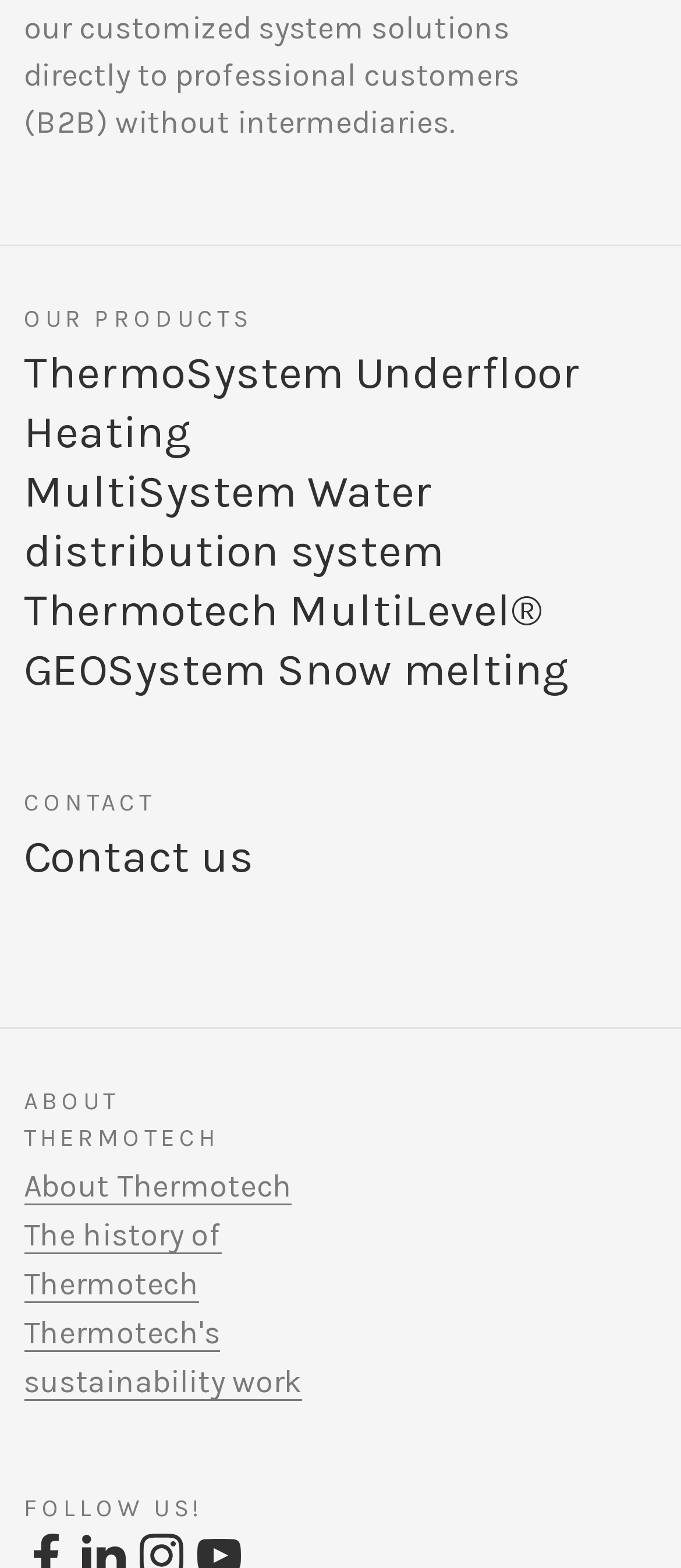Find the bounding box coordinates of the element to click in order to complete this instruction: "Explore Thermotech's sustainability work". The bounding box coordinates must be four float numbers between 0 and 1, denoted as [left, top, right, bottom].

[0.035, 0.838, 0.444, 0.894]